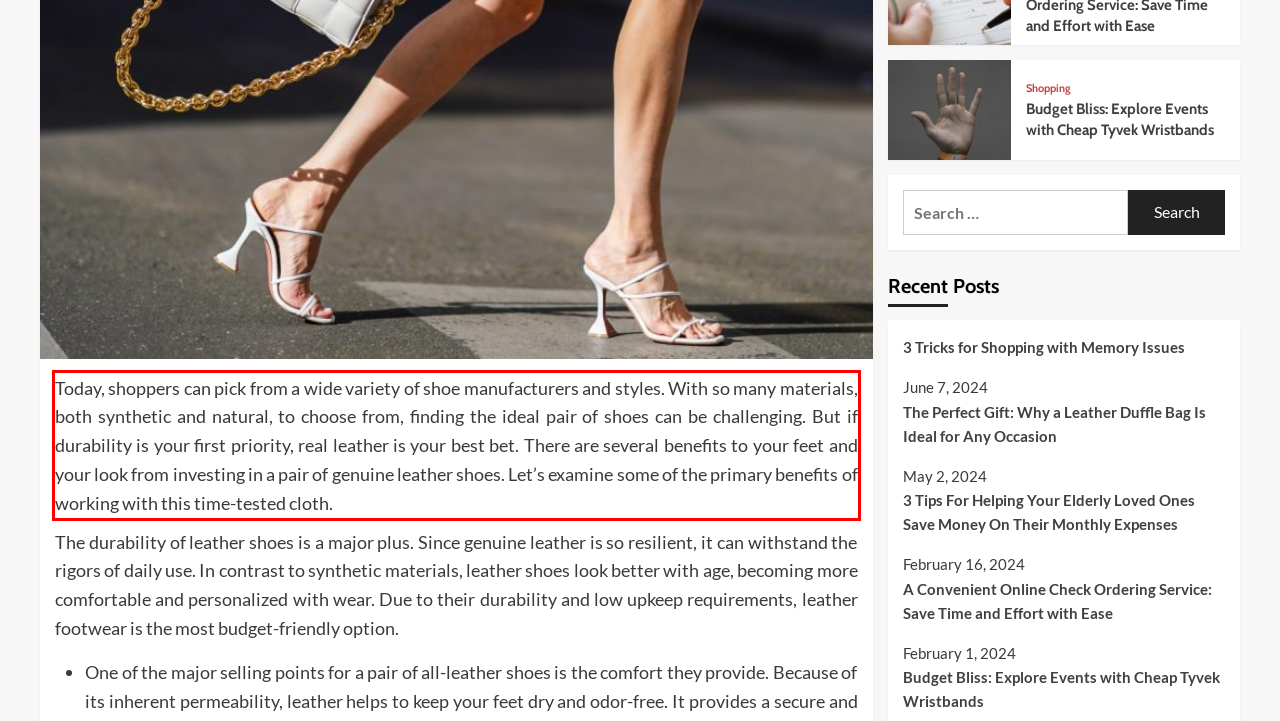Please examine the webpage screenshot and extract the text within the red bounding box using OCR.

Today, shoppers can pick from a wide variety of shoe manufacturers and styles. With so many materials, both synthetic and natural, to choose from, finding the ideal pair of shoes can be challenging. But if durability is your first priority, real leather is your best bet. There are several benefits to your feet and your look from investing in a pair of genuine leather shoes. Let’s examine some of the primary benefits of working with this time-tested cloth.